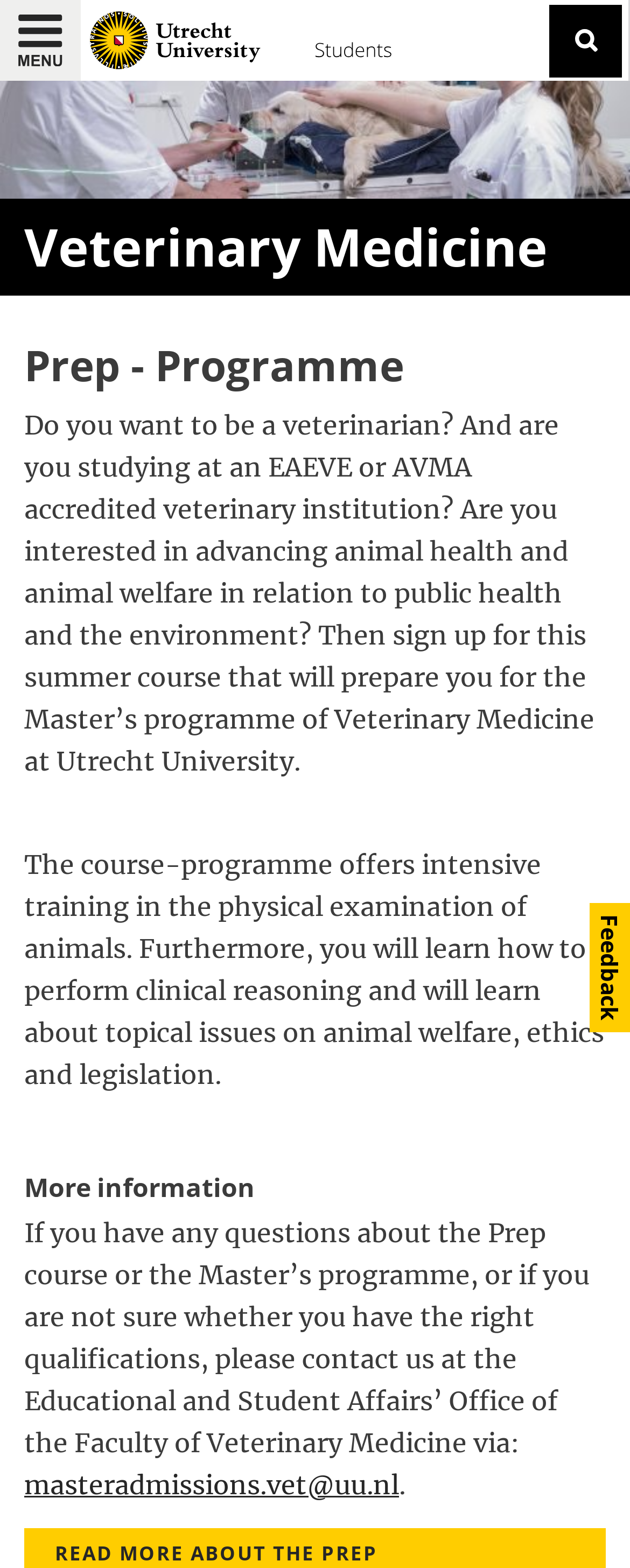What is the main topic of the webpage?
Respond to the question with a single word or phrase according to the image.

Veterinary Medicine